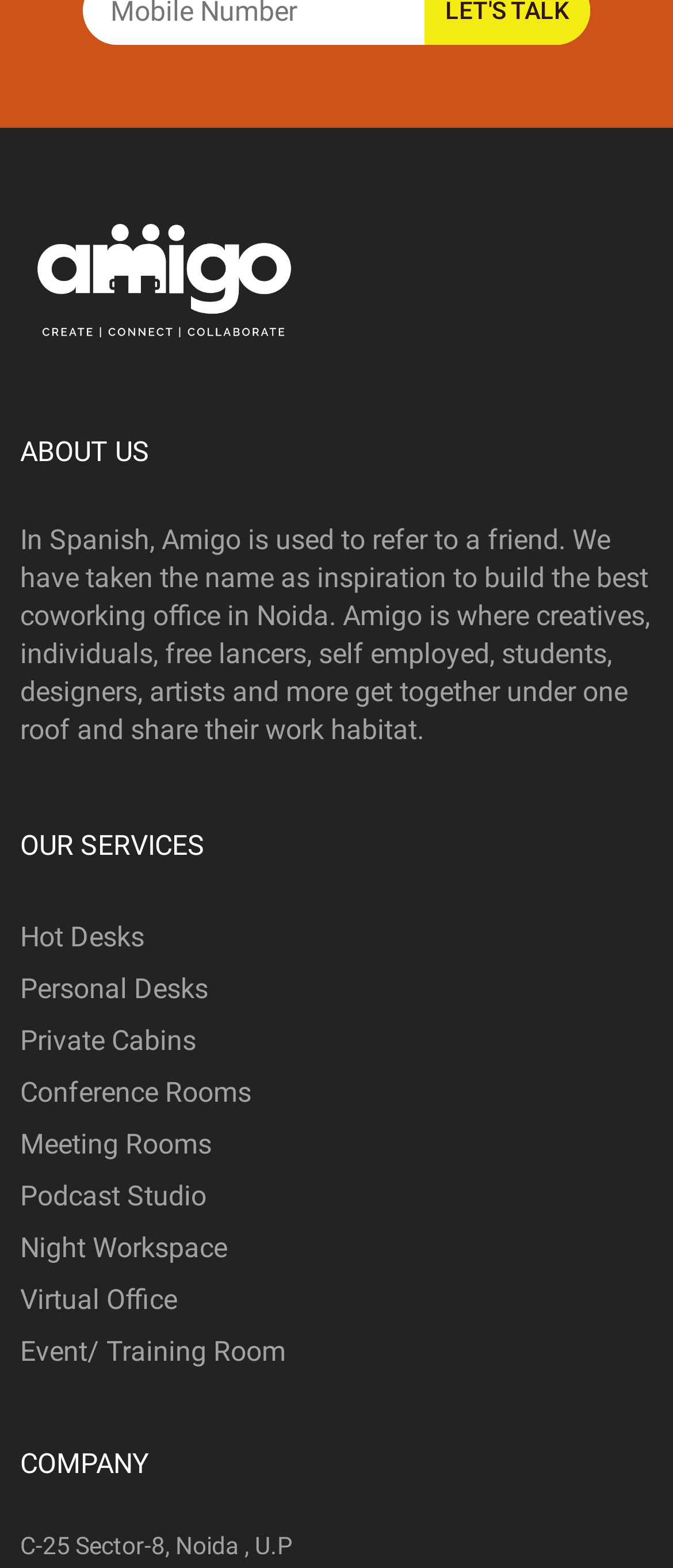Please identify the bounding box coordinates of the area that needs to be clicked to follow this instruction: "read about us".

[0.03, 0.334, 0.966, 0.476]